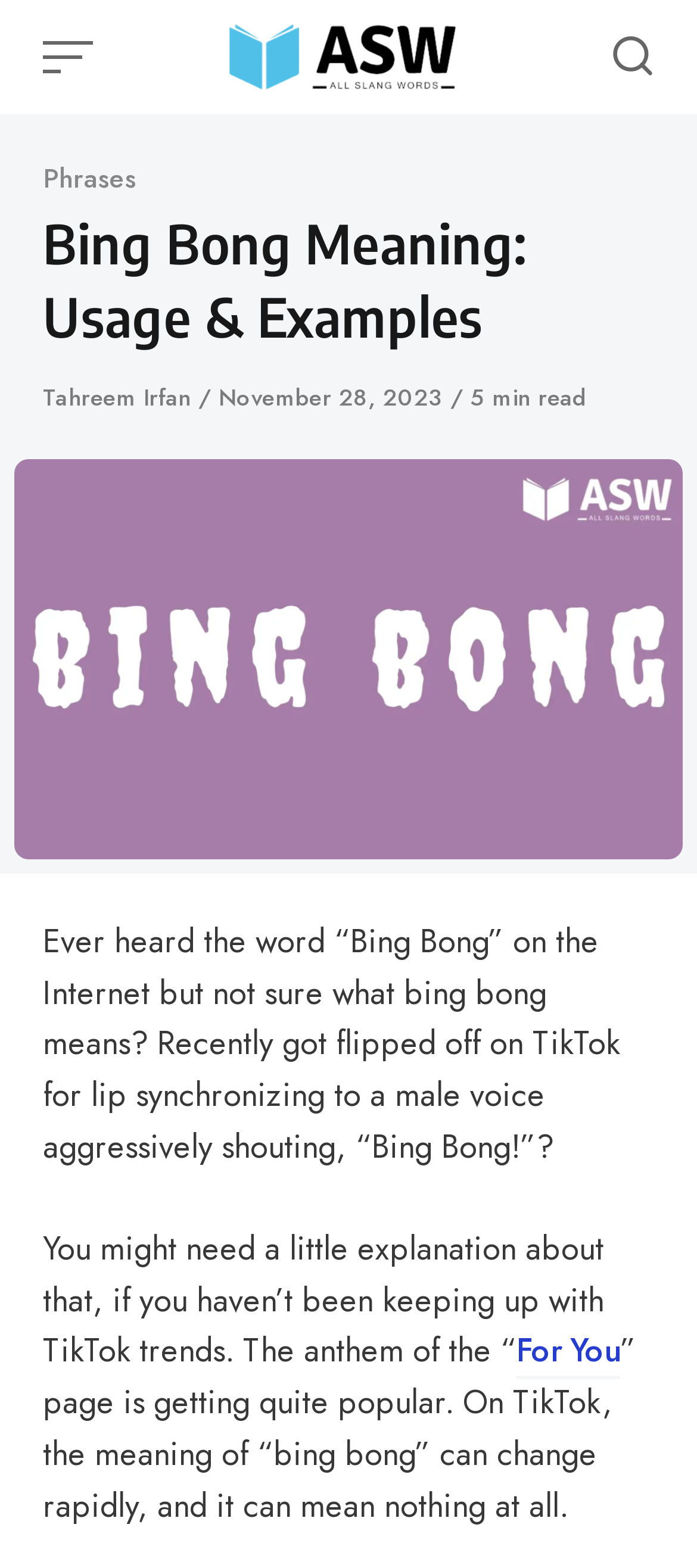Who is the author of the article?
Please use the visual content to give a single word or phrase answer.

Tahreem Irfan